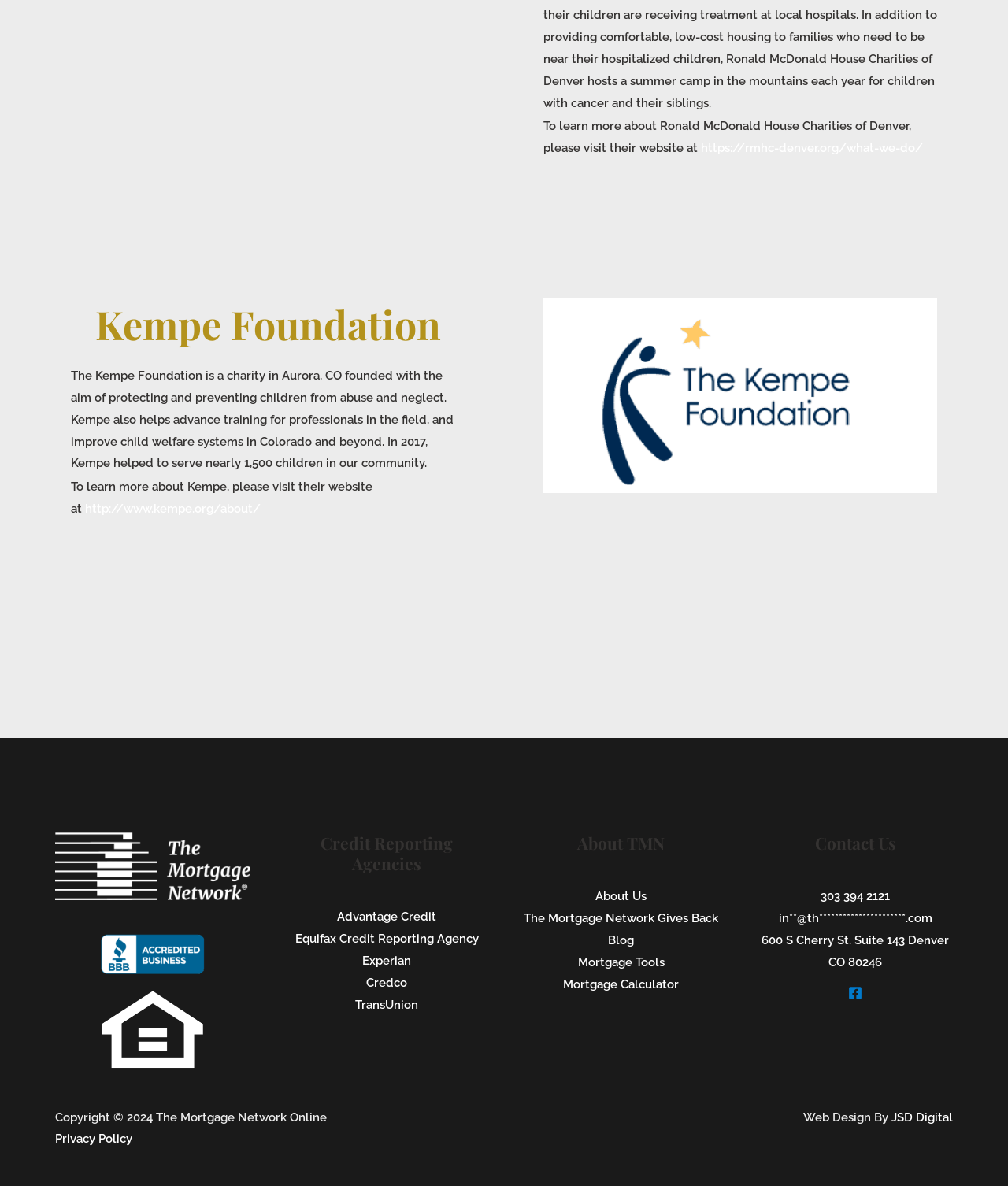Kindly determine the bounding box coordinates for the clickable area to achieve the given instruction: "Learn more about Kempe".

[0.084, 0.423, 0.259, 0.435]